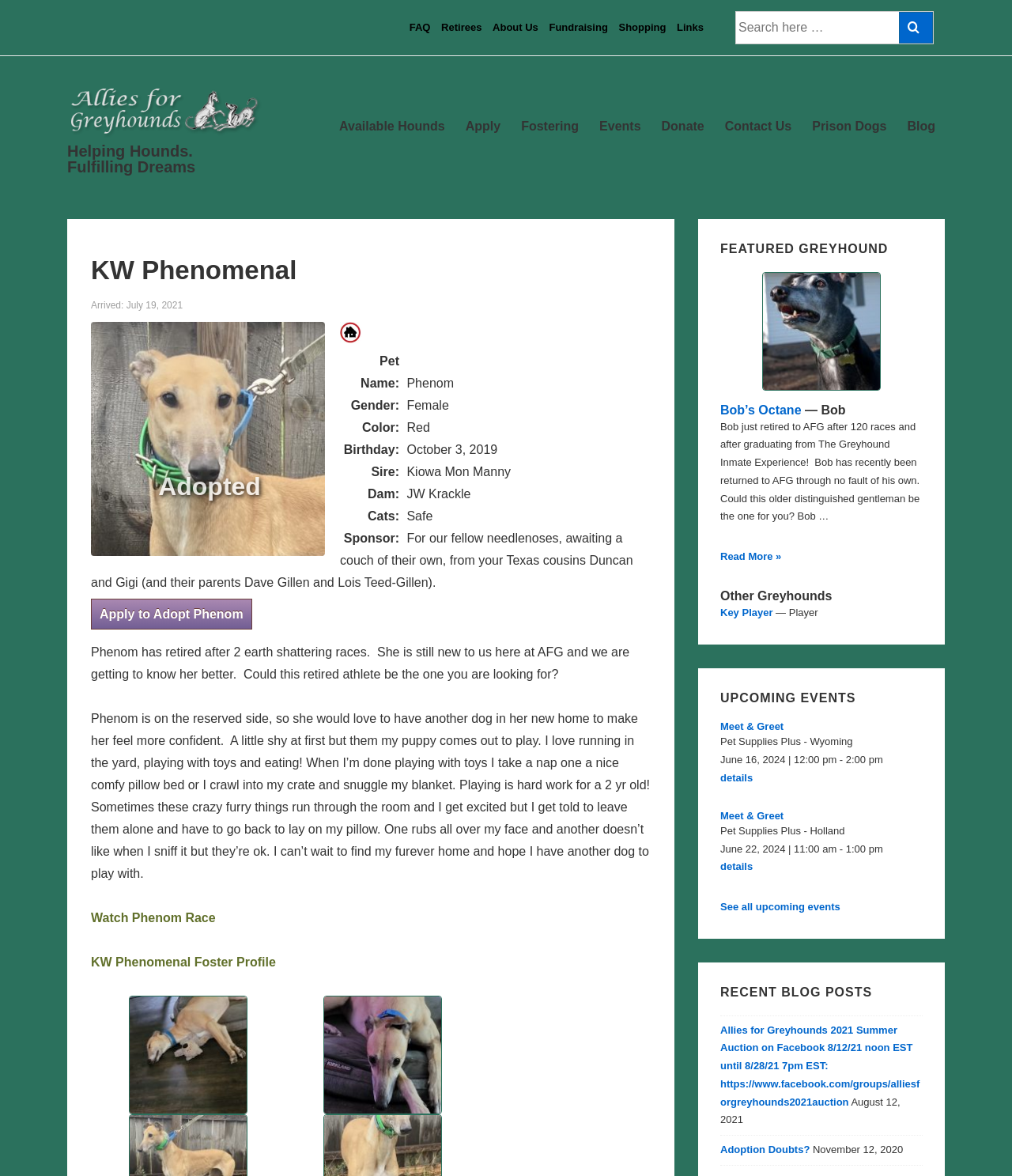Summarize the contents and layout of the webpage in detail.

This webpage is about a greyhound named Phenom, who has retired from racing and is now available for adoption. At the top of the page, there is a navigation menu with links to various sections of the website, including "FAQ", "Retirees", "About Us", and more. Below the navigation menu, there is a search bar and a button to submit a search query.

The main content of the page is divided into two columns. The left column features information about Phenom, including her name, gender, color, birthday, and other details. There are also links to watch her race and to view her foster profile. Below this information, there is a paragraph describing Phenom's personality and behavior, including her love of running, playing, and snuggling.

In the right column, there is a section highlighting a featured greyhound, Bob's Octane, who has also retired from racing. Below this section, there are links to other greyhounds available for adoption, as well as a section listing upcoming events, including meet-and-greets at pet supply stores. The page also features a section with recent blog posts, including information about an auction and adoption doubts.

Throughout the page, there are various images and icons, including a logo for "Helping Hounds. Fulfilling Dreams" and a search icon. The overall layout of the page is clean and easy to navigate, with clear headings and concise text.